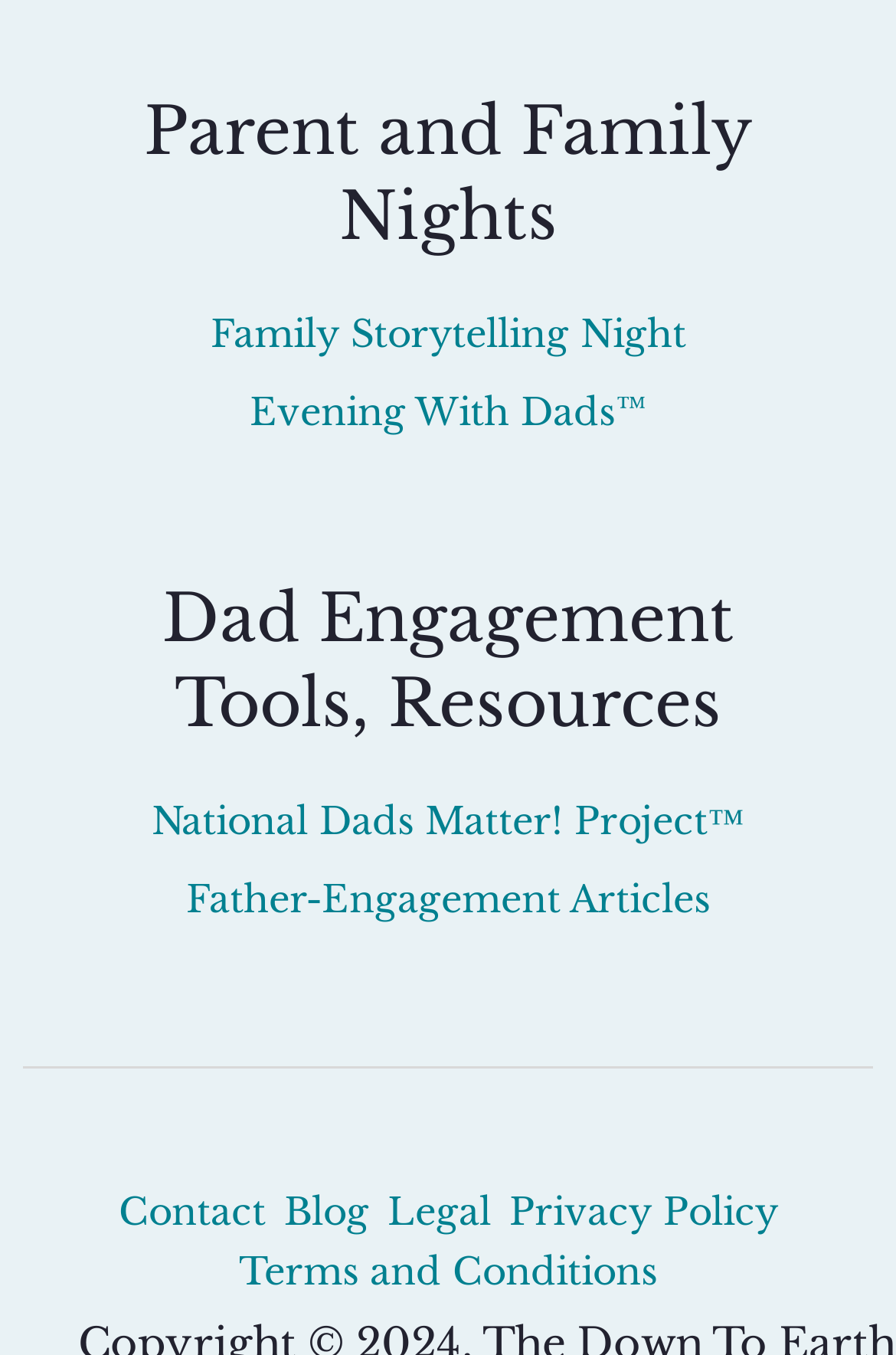Locate the bounding box coordinates of the clickable part needed for the task: "Check the Privacy Policy".

[0.568, 0.874, 0.868, 0.917]